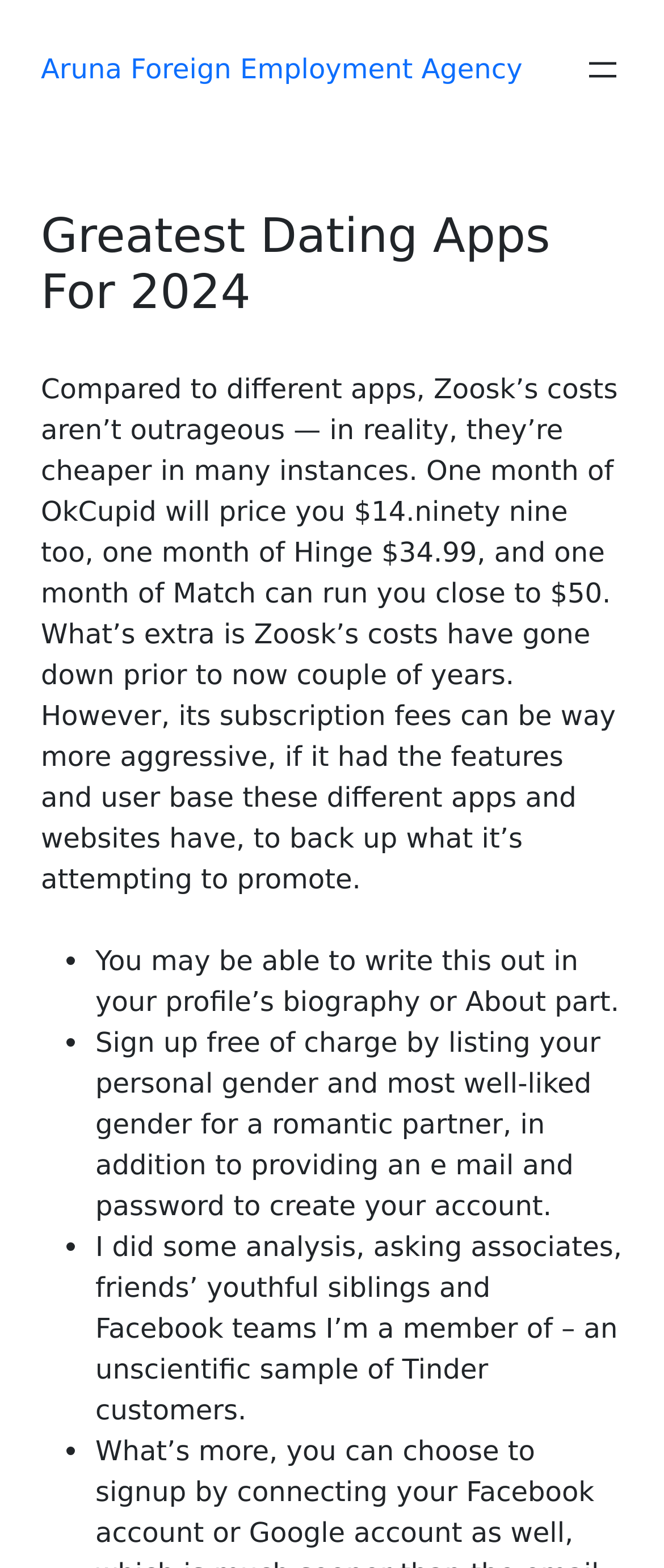Can you locate the main headline on this webpage and provide its text content?

Greatest Dating Apps For 2024